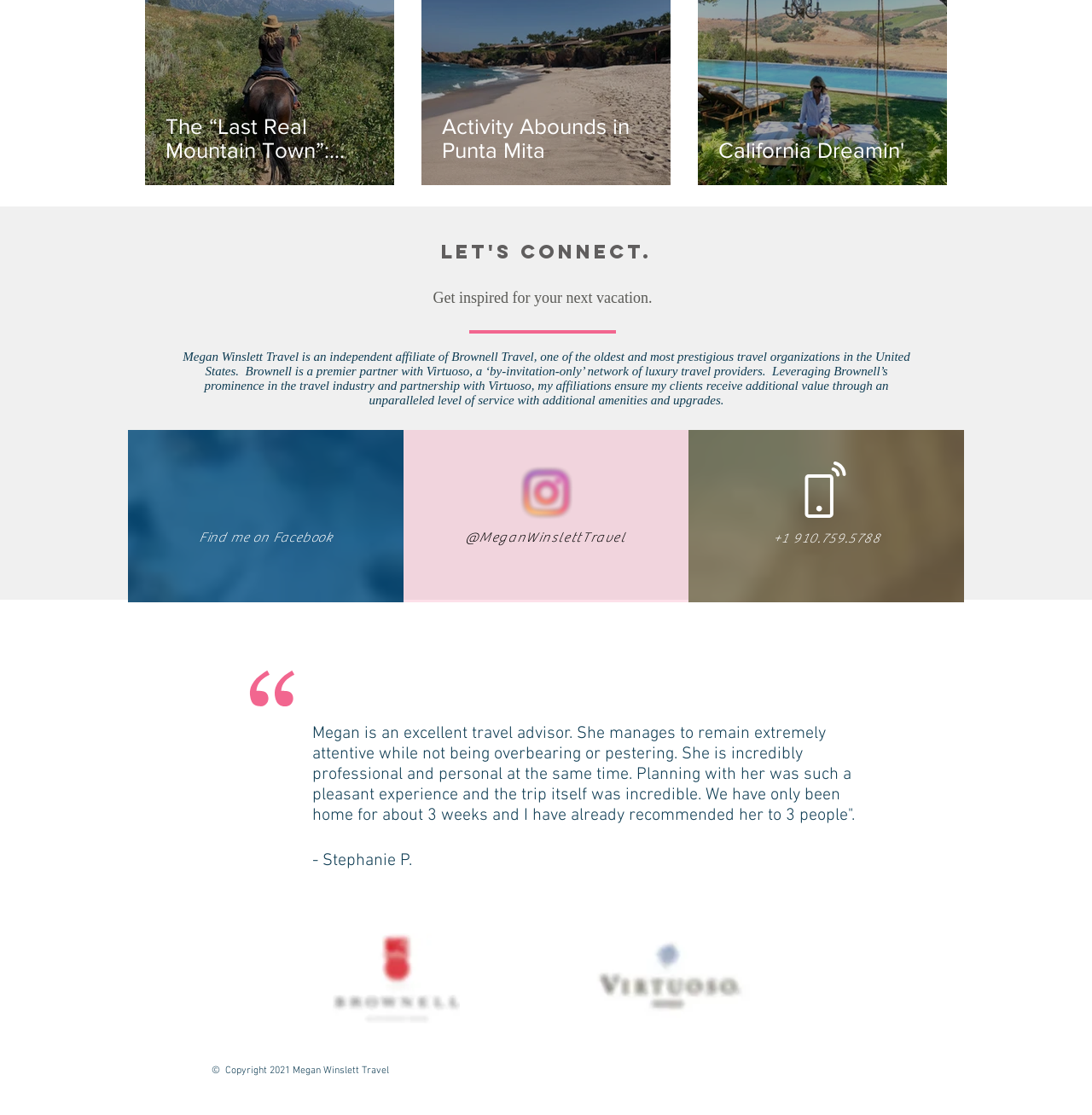What is the phone number of Megan Winslett Travel?
Look at the image and construct a detailed response to the question.

The phone number of Megan Winslett Travel can be found in the social bar section of the webpage, next to the Instagram logo.